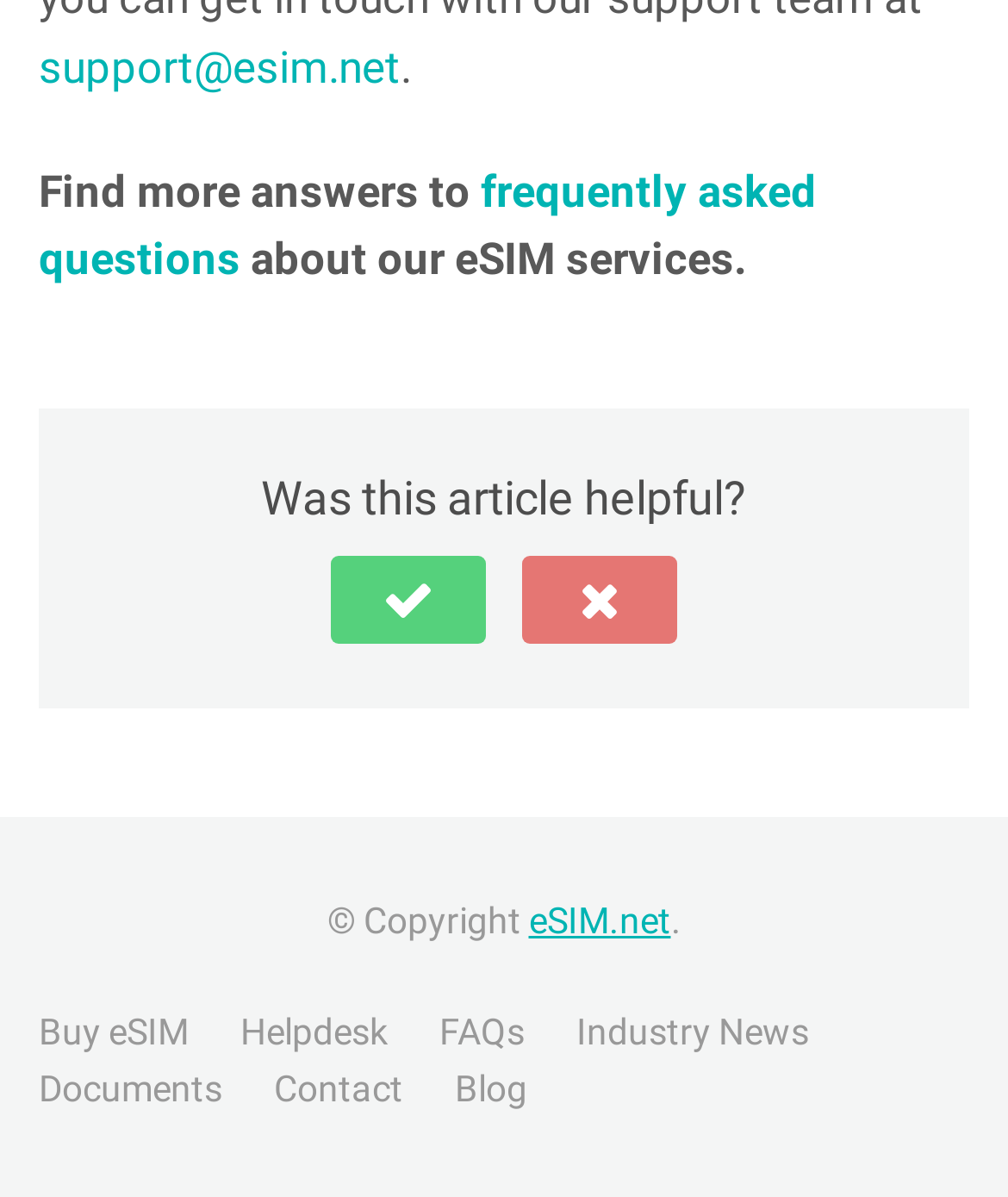What is the last link in the footer section?
Please provide a single word or phrase based on the screenshot.

Blog